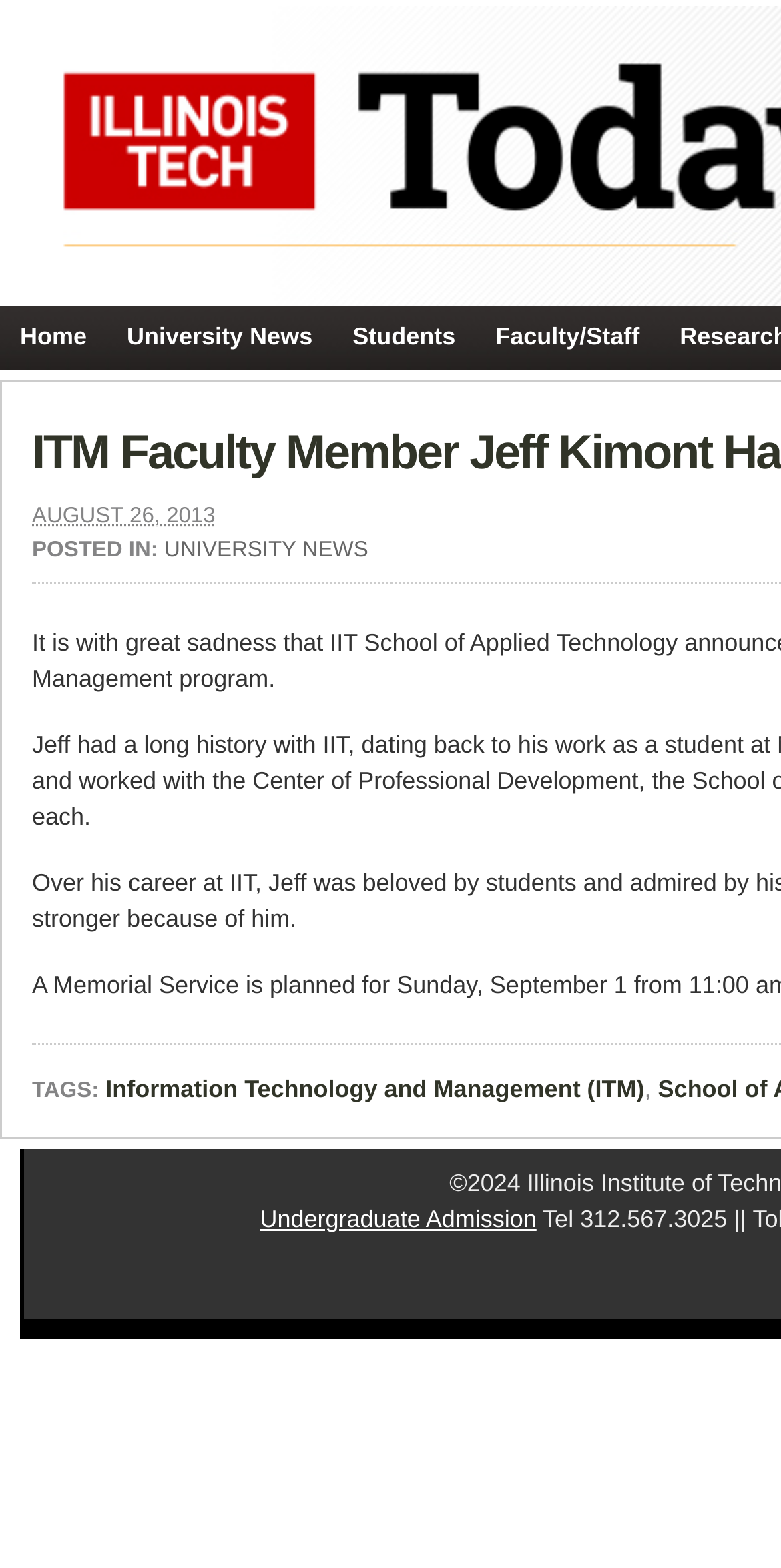What is the date of the post?
Using the information from the image, answer the question thoroughly.

I found the date of the post by looking at the static text element with the content 'AUGUST 26, 2013' which is located at the top of the webpage.